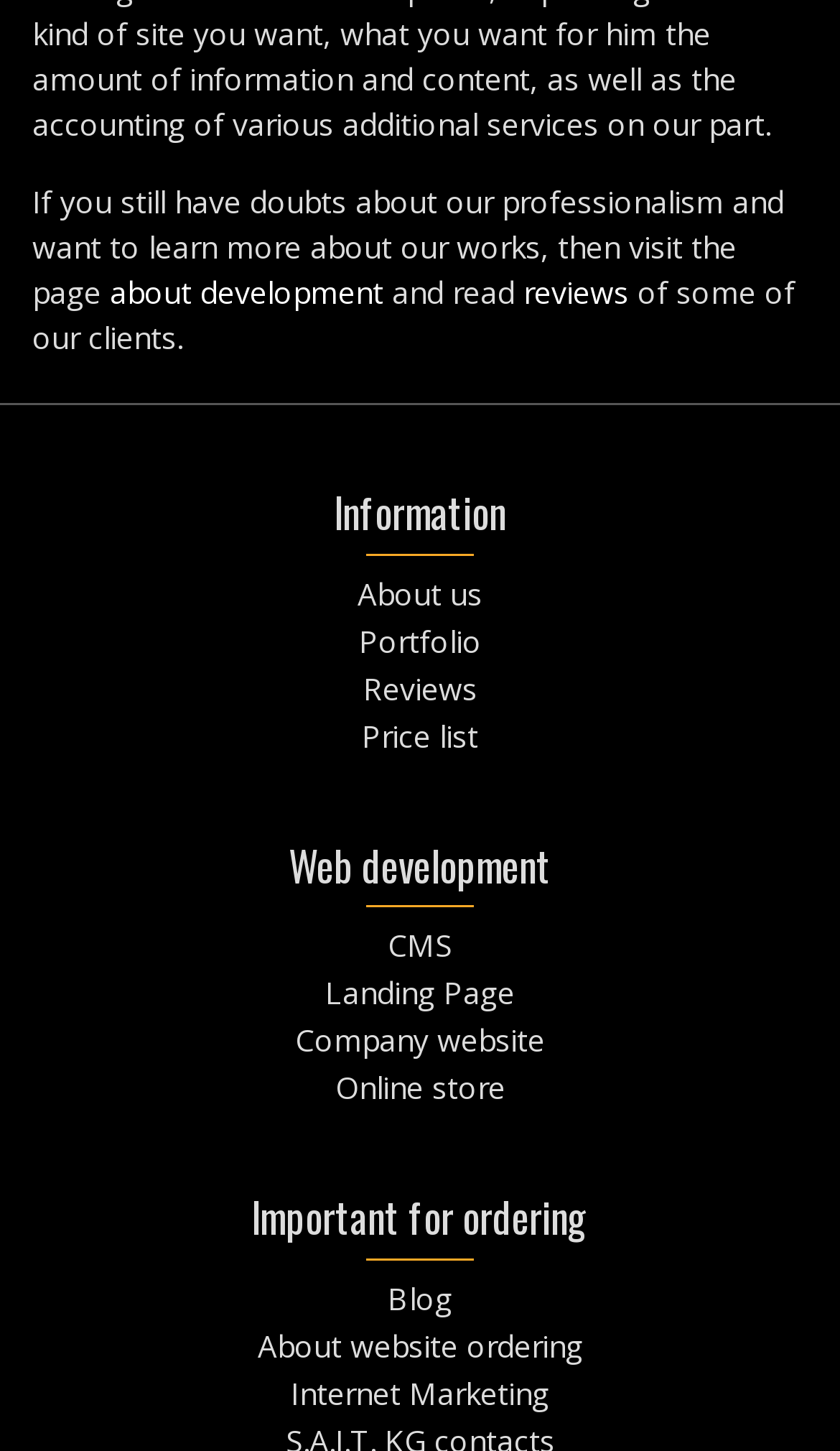What is the last link listed under 'Important for ordering'?
Based on the screenshot, provide a one-word or short-phrase response.

Internet Marketing